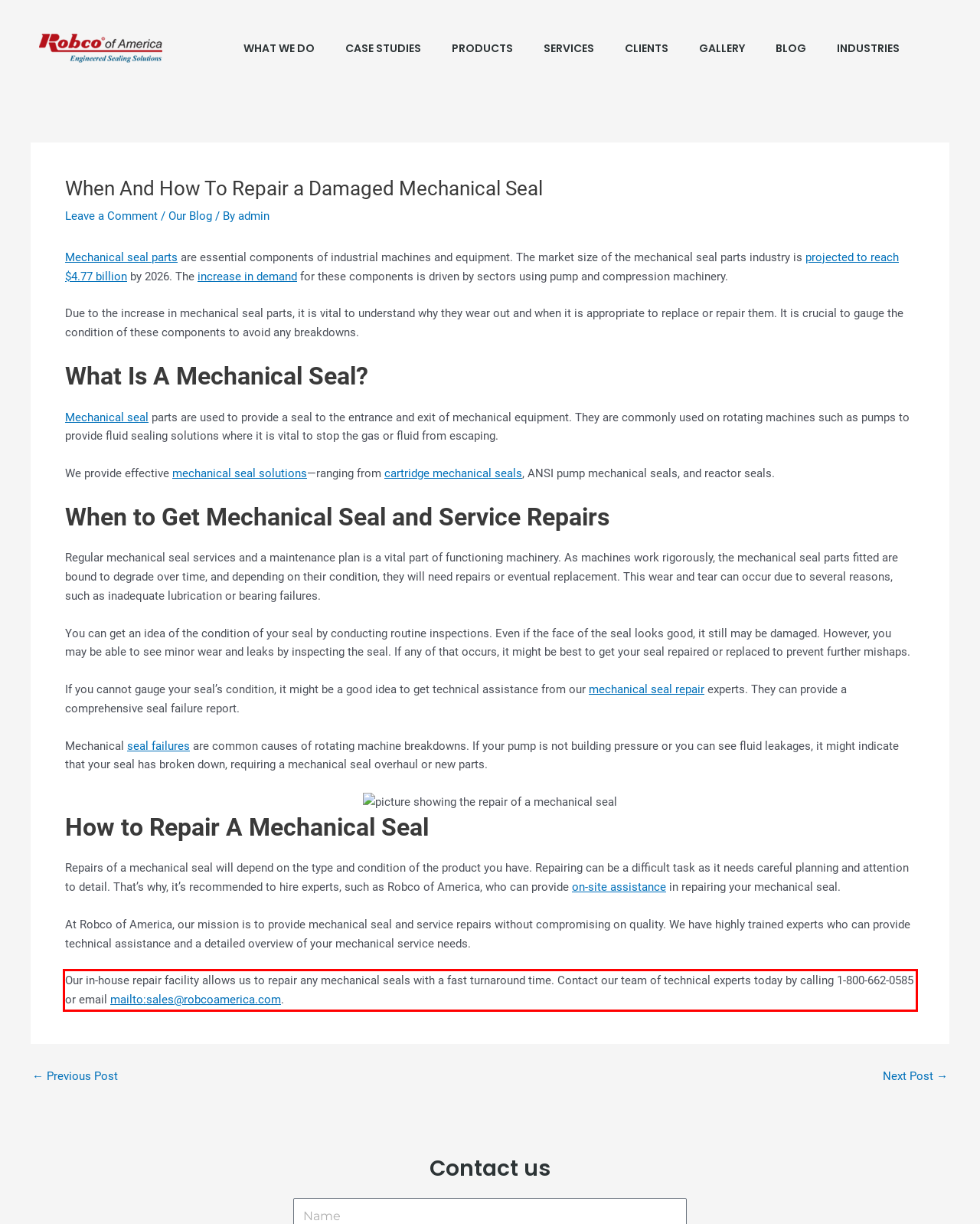Using the provided webpage screenshot, identify and read the text within the red rectangle bounding box.

Our in-house repair facility allows us to repair any mechanical seals with a fast turnaround time. Contact our team of technical experts today by calling 1-800-662-0585 or email mailto:sales@robcoamerica.com.